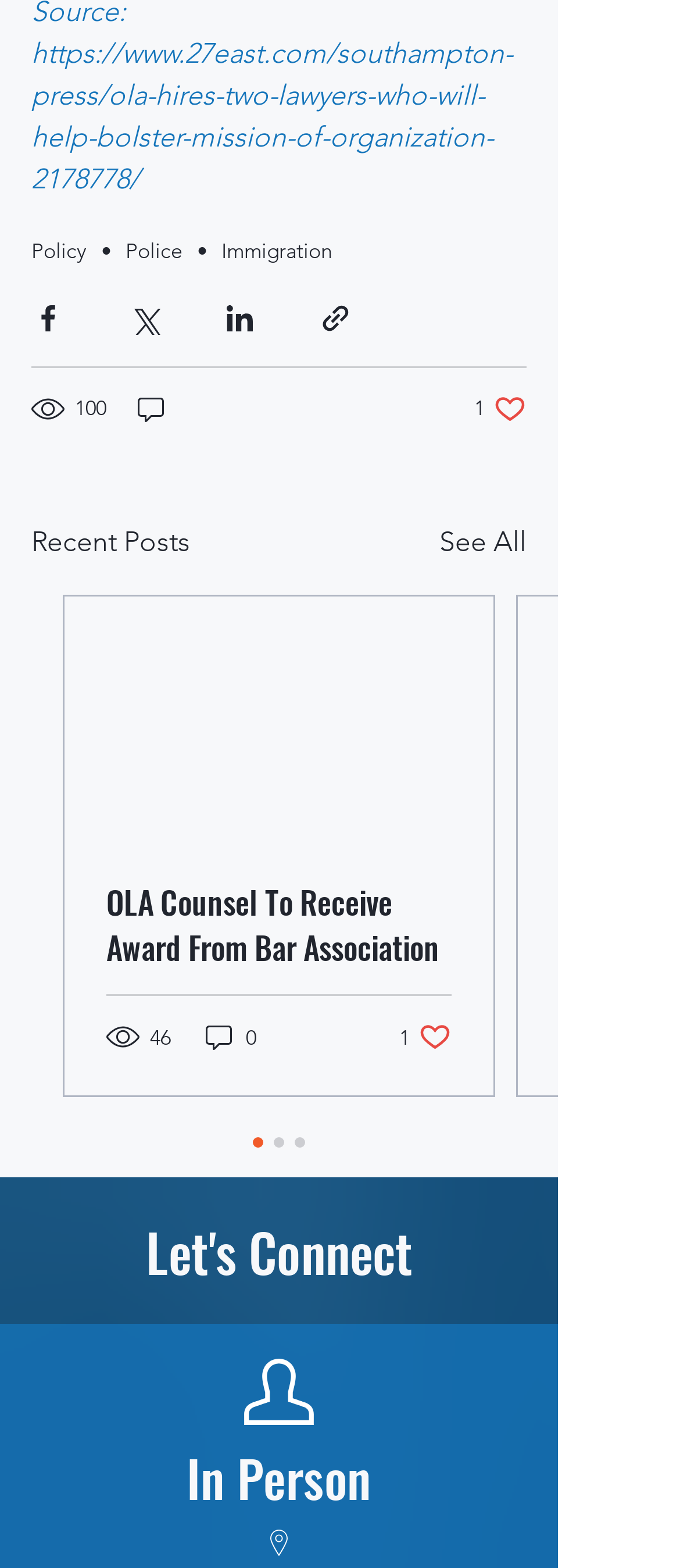Could you provide the bounding box coordinates for the portion of the screen to click to complete this instruction: "View recent posts"?

[0.046, 0.332, 0.279, 0.359]